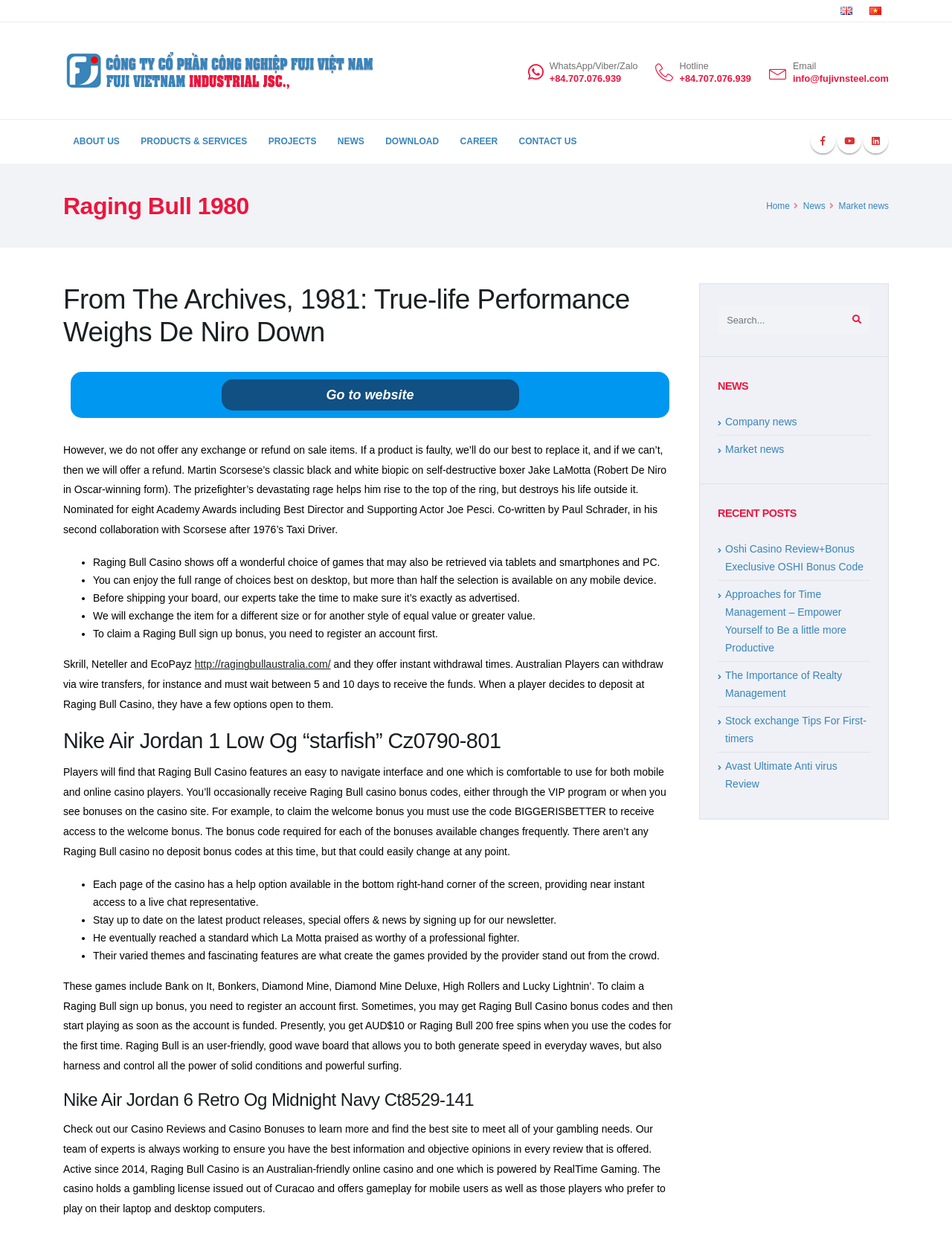Please indicate the bounding box coordinates of the element's region to be clicked to achieve the instruction: "Visit the website". Provide the coordinates as four float numbers between 0 and 1, i.e., [left, top, right, bottom].

[0.232, 0.307, 0.545, 0.332]